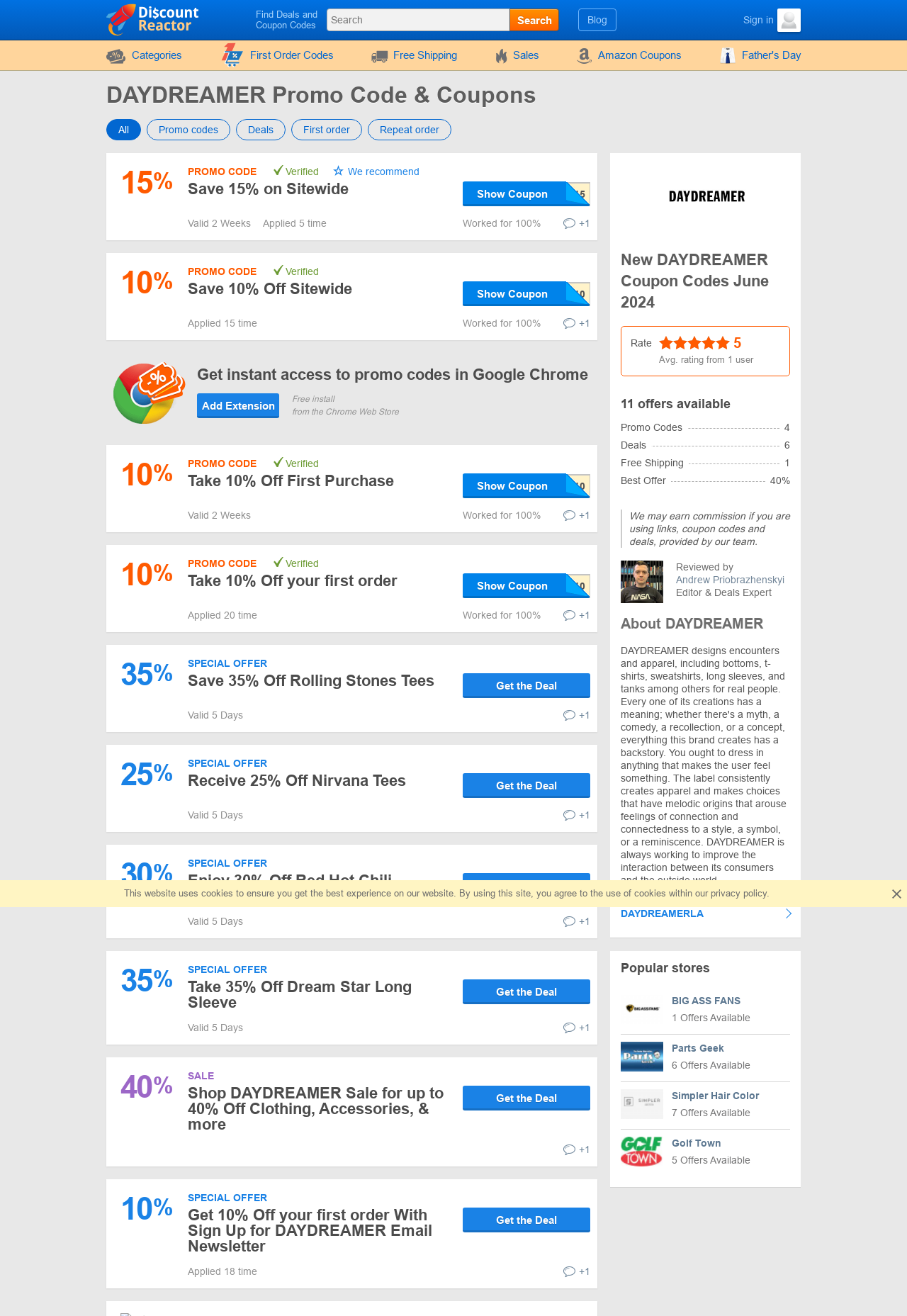Please indicate the bounding box coordinates of the element's region to be clicked to achieve the instruction: "Take 10% Off First Purchase". Provide the coordinates as four float numbers between 0 and 1, i.e., [left, top, right, bottom].

[0.207, 0.359, 0.434, 0.372]